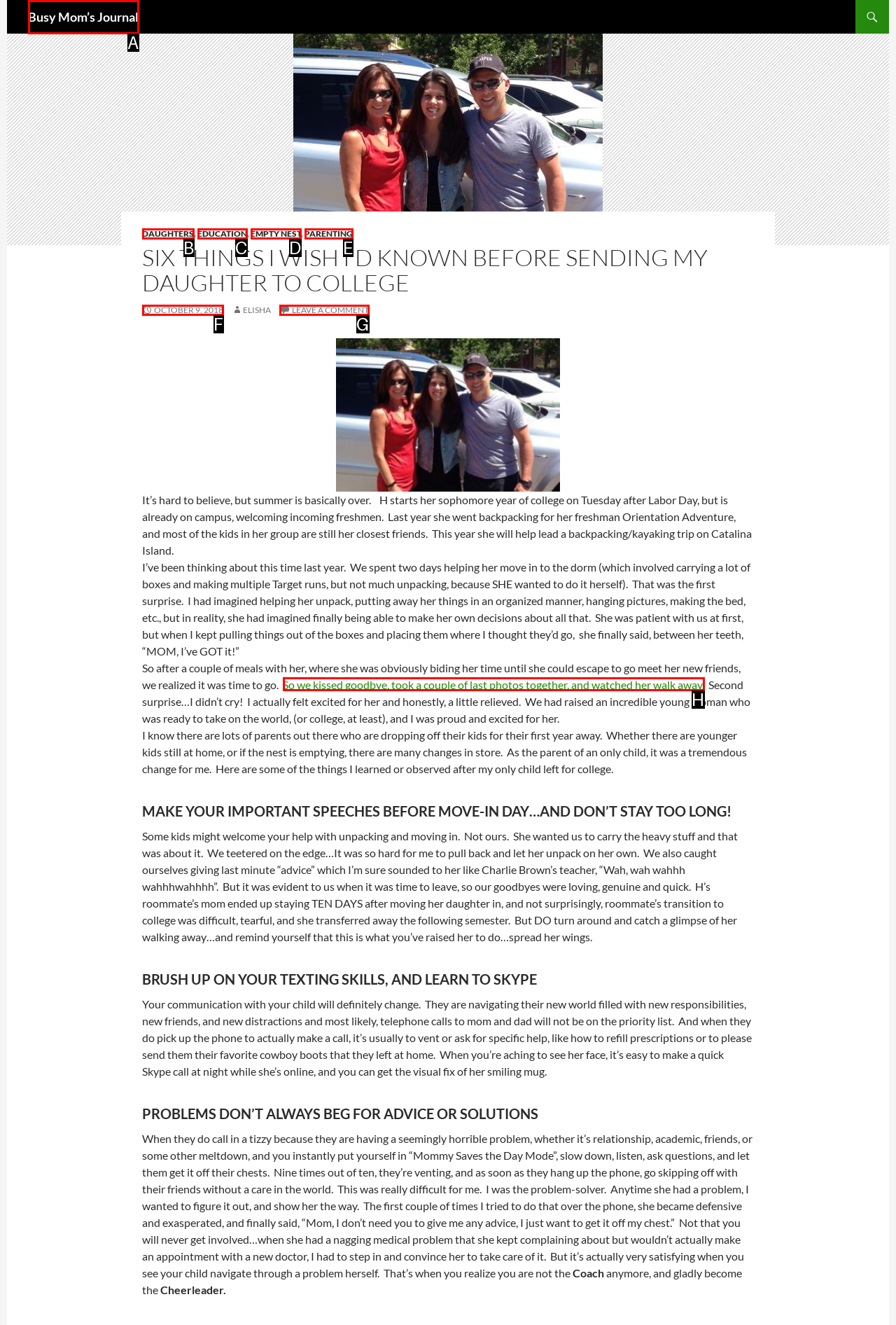Determine which UI element matches this description: Search the site
Reply with the appropriate option's letter.

None